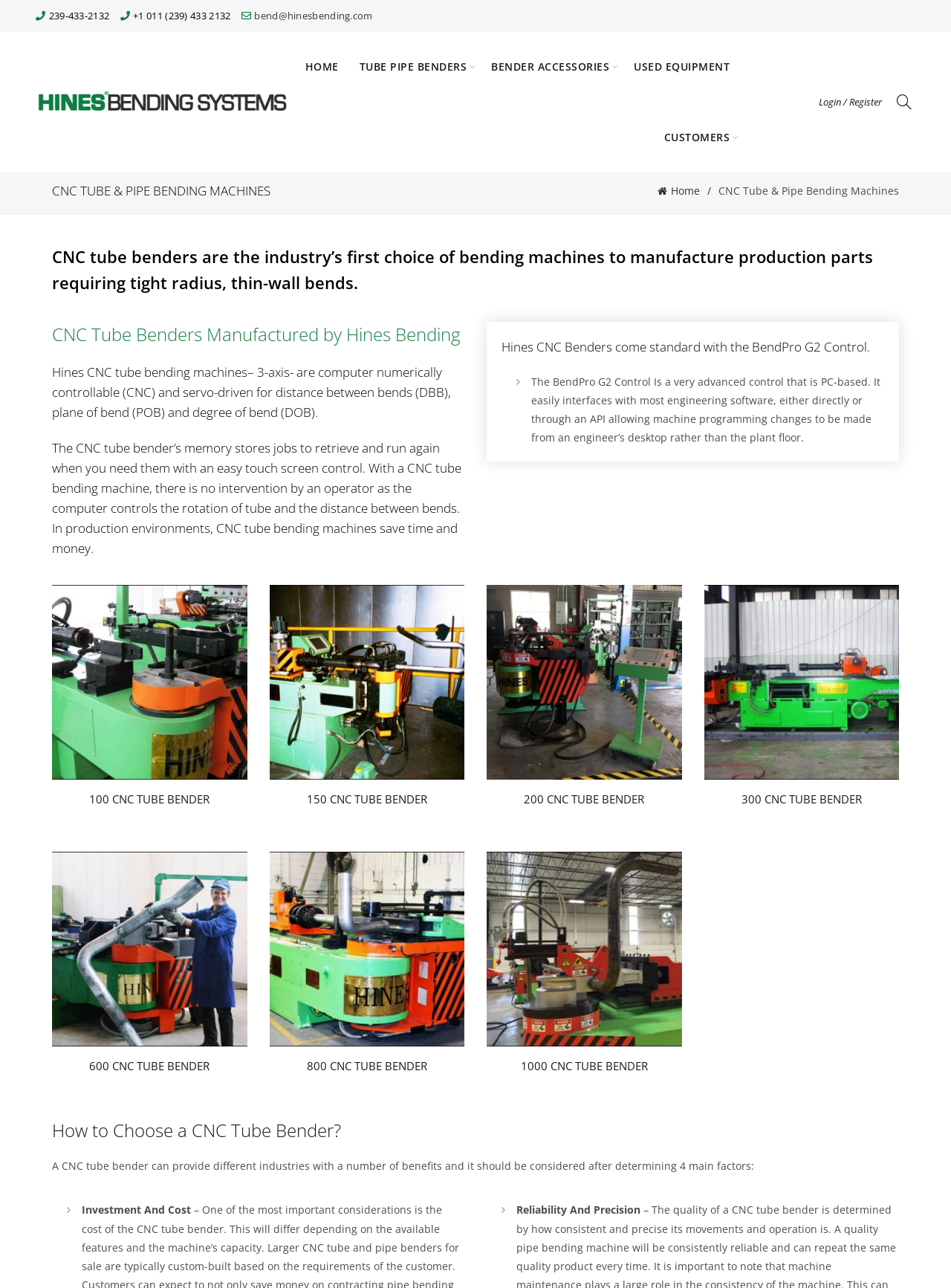Identify and extract the main heading from the webpage.

CNC TUBE & PIPE BENDING MACHINES